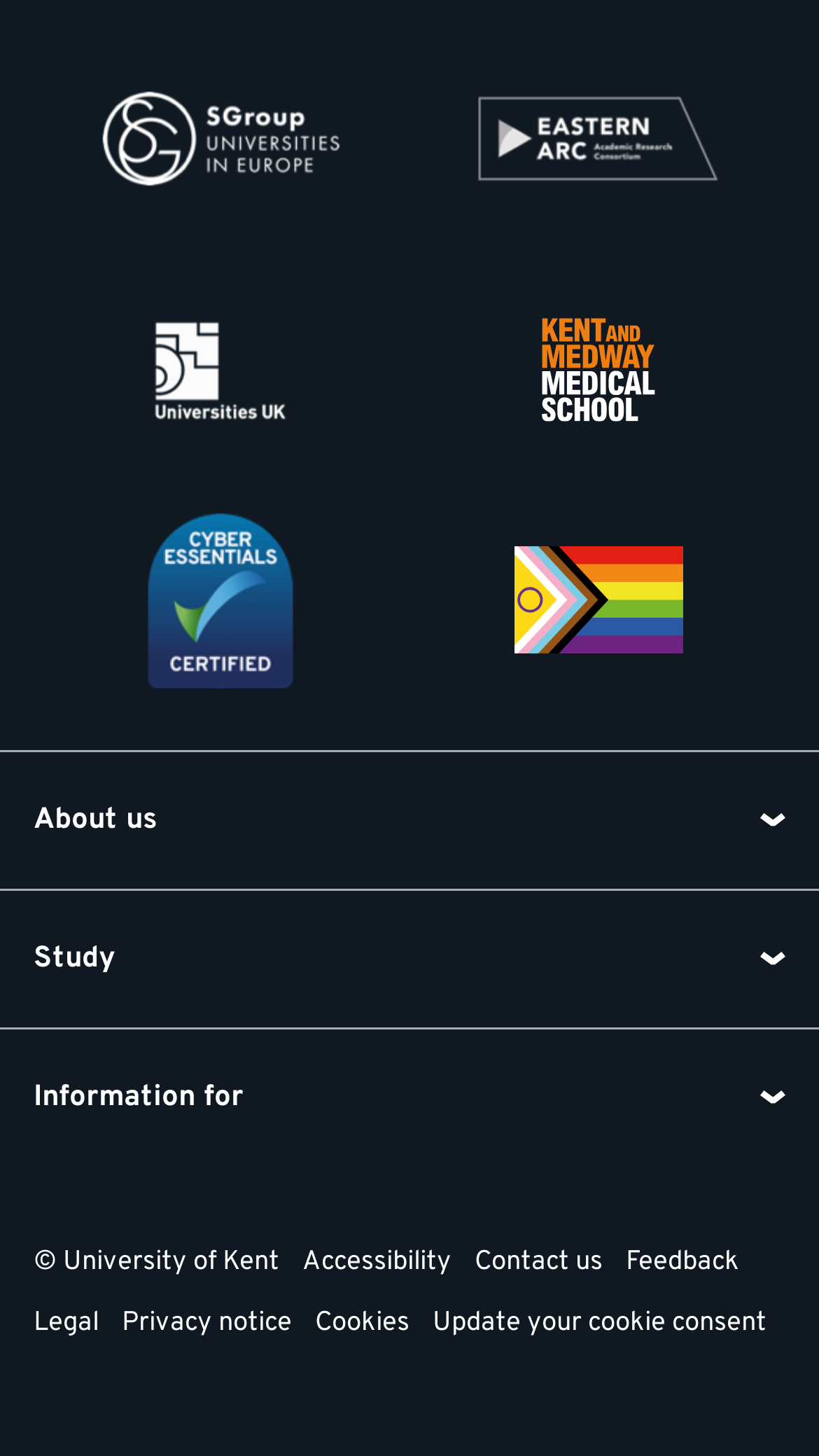What is the text of the heading above the 'Study' button?
Look at the image and respond with a single word or a short phrase.

Study